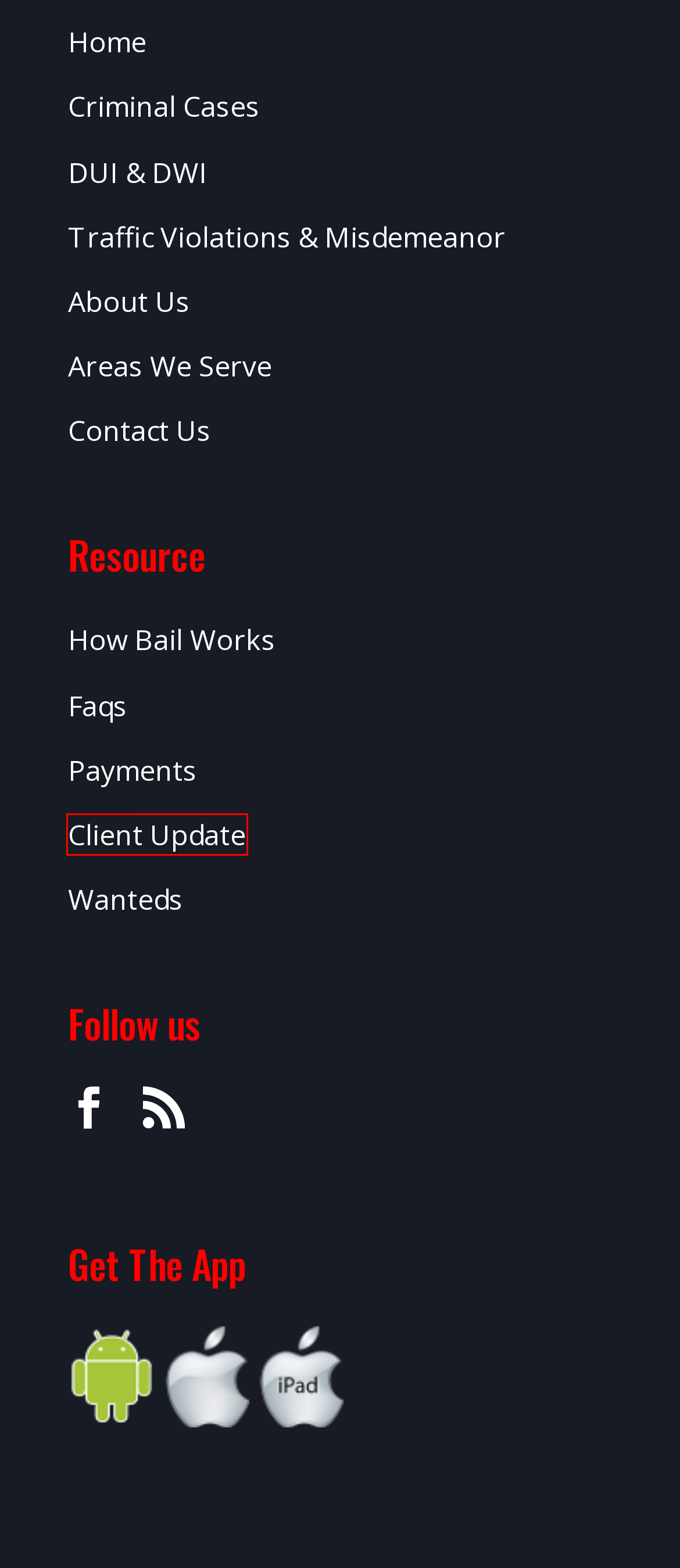Given a screenshot of a webpage with a red rectangle bounding box around a UI element, select the best matching webpage description for the new webpage that appears after clicking the highlighted element. The candidate descriptions are:
A. Faqs | D & D Bail Bonds
B. Mississippi Gulf Coast's Bail for Criminal Case | D & D Bail Bond
C. Payments | D & D Bail Bonds
D. How Bail Bonds Works | D & D Bail Bonds
E. Court on Felony or Misdemeanor Charges | D & D Bail Bonds
F. Areas We Serve | D & D Bail Bonds
G. Client Update | D & D Bail Bonds
H. Contact Us | D & D Bail Bonds

G